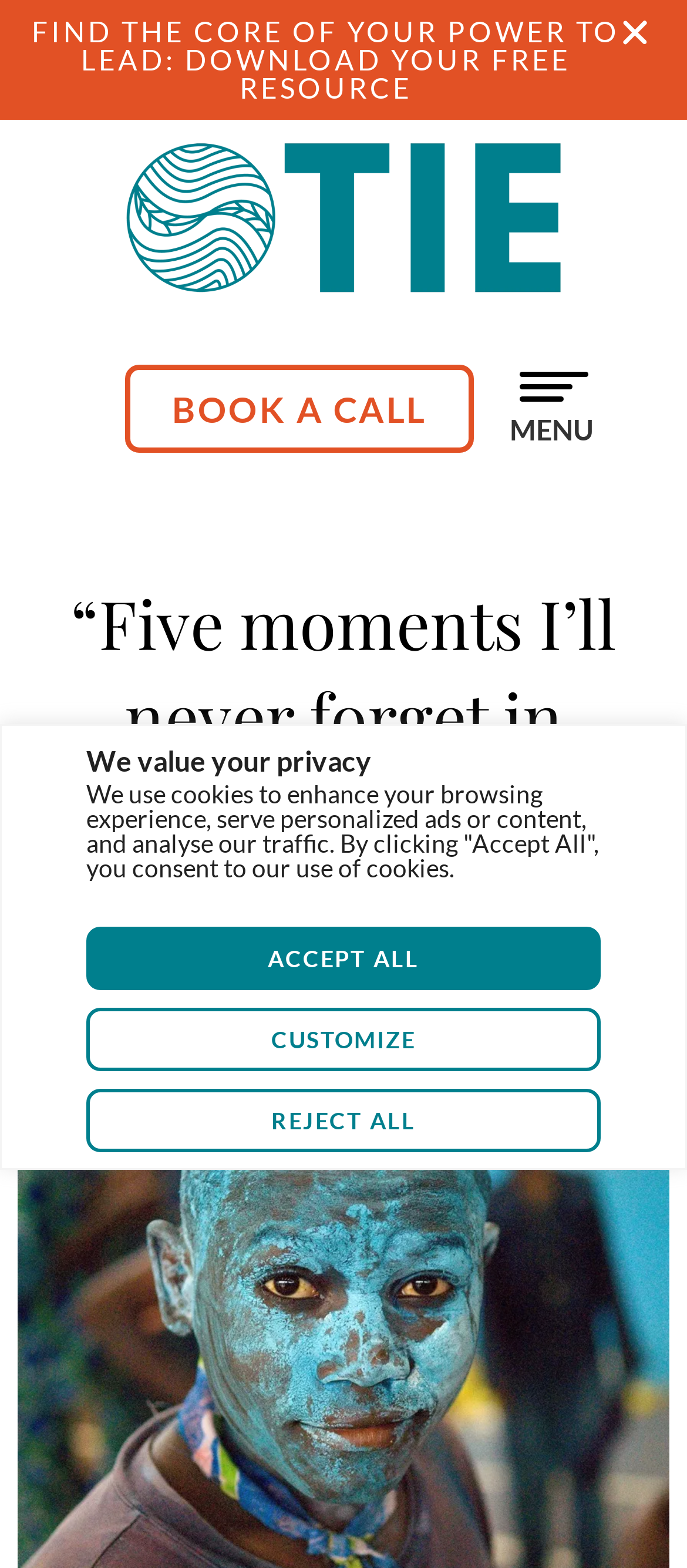What is the purpose of the 'MENU' text?
Please look at the screenshot and answer in one word or a short phrase.

To access a menu